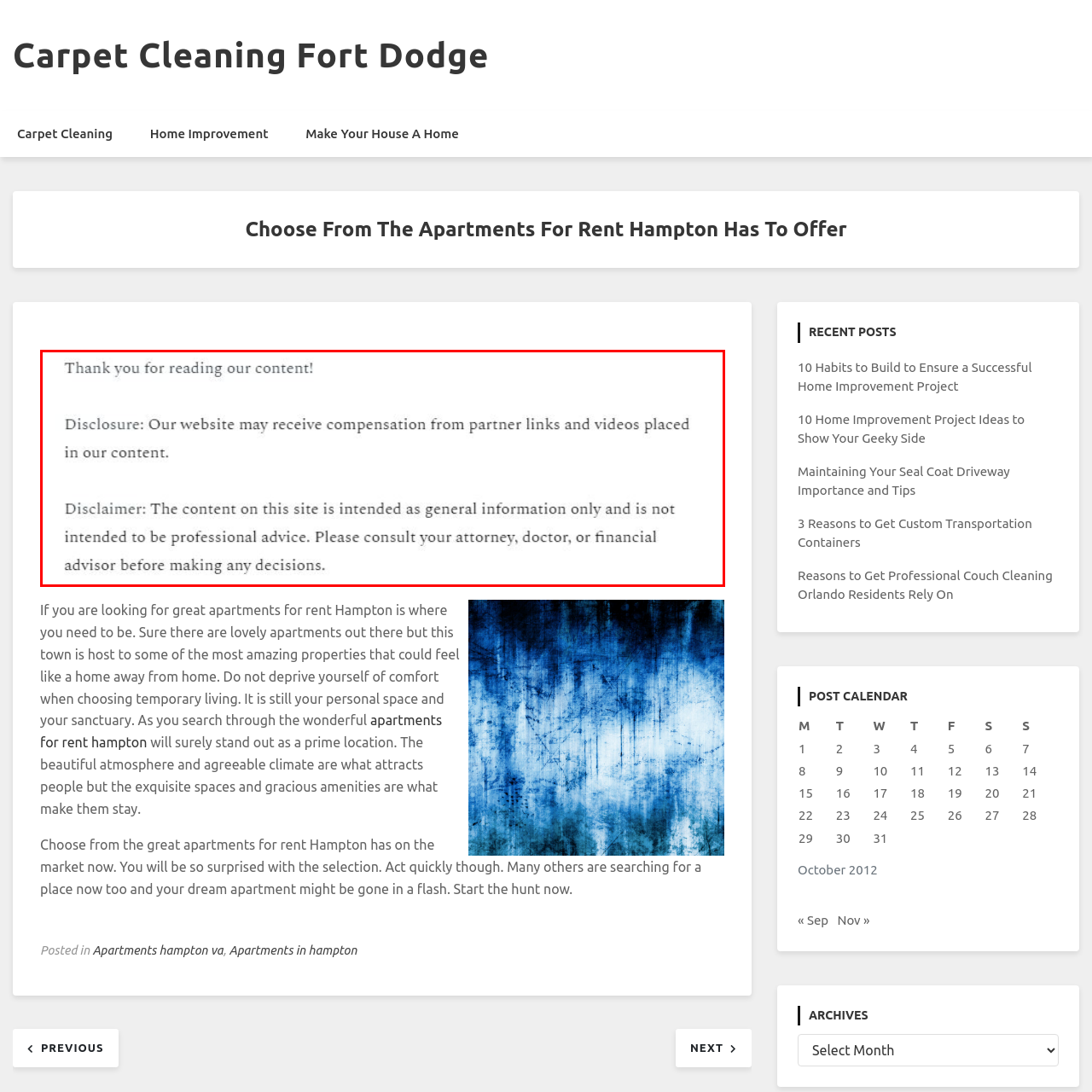Offer an in-depth description of the picture located within the red frame.

The image features a text section typically found at the end of a webpage, which includes a thank you note to readers for engaging with the content. It contains important disclosures informing readers that the website may receive compensation from partner links and videos. Additionally, there is a disclaimer emphasizing that the content provided is for general information purposes only and not intended to serve as professional advice. Readers are encouraged to consult their attorney, doctor, or financial advisor before making any decisions based on the site's information. This section serves to enhance transparency between the website and its audience, fostering trust and responsibility.